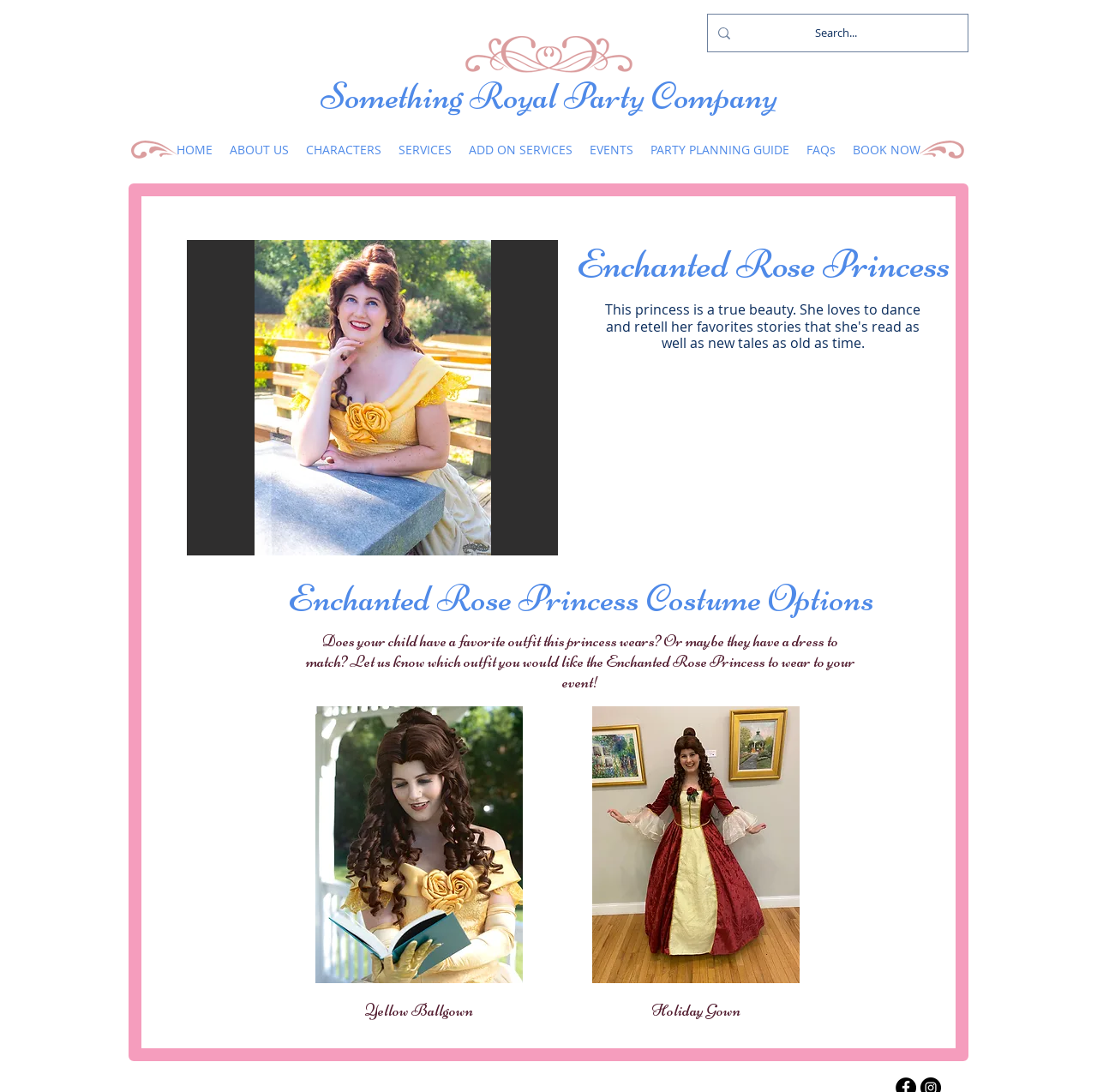Write a detailed summary of the webpage, including text, images, and layout.

This webpage is about the Enchanted Rose Princess, a character offered by Something Royal Party Company. At the top of the page, there is a fancy border image, followed by a search bar with a magnifying glass icon. Below the search bar, the company's name "Something Royal Party Company" is displayed in a prominent heading.

To the left of the company name, there is a navigation menu with links to various pages, including "HOME", "ABOUT US", "CHARACTERS", "SERVICES", and more. The menu is flanked by two fancy side border images.

The main content of the page is divided into two sections. On the left, there is a slideshow gallery with navigation buttons and a "New Princess" button that has a dropdown menu. The gallery displays images of the Enchanted Rose Princess in different costumes.

On the right side of the page, there are several headings and images showcasing the different costume options for the Enchanted Rose Princess. The headings describe the costumes, and the images display the princess wearing each outfit. The costumes include a yellow ballgown and a rose holiday gown. The webpage provides a detailed description of the character and her costume options, suggesting that it is a page for booking or learning more about the Enchanted Rose Princess for events.